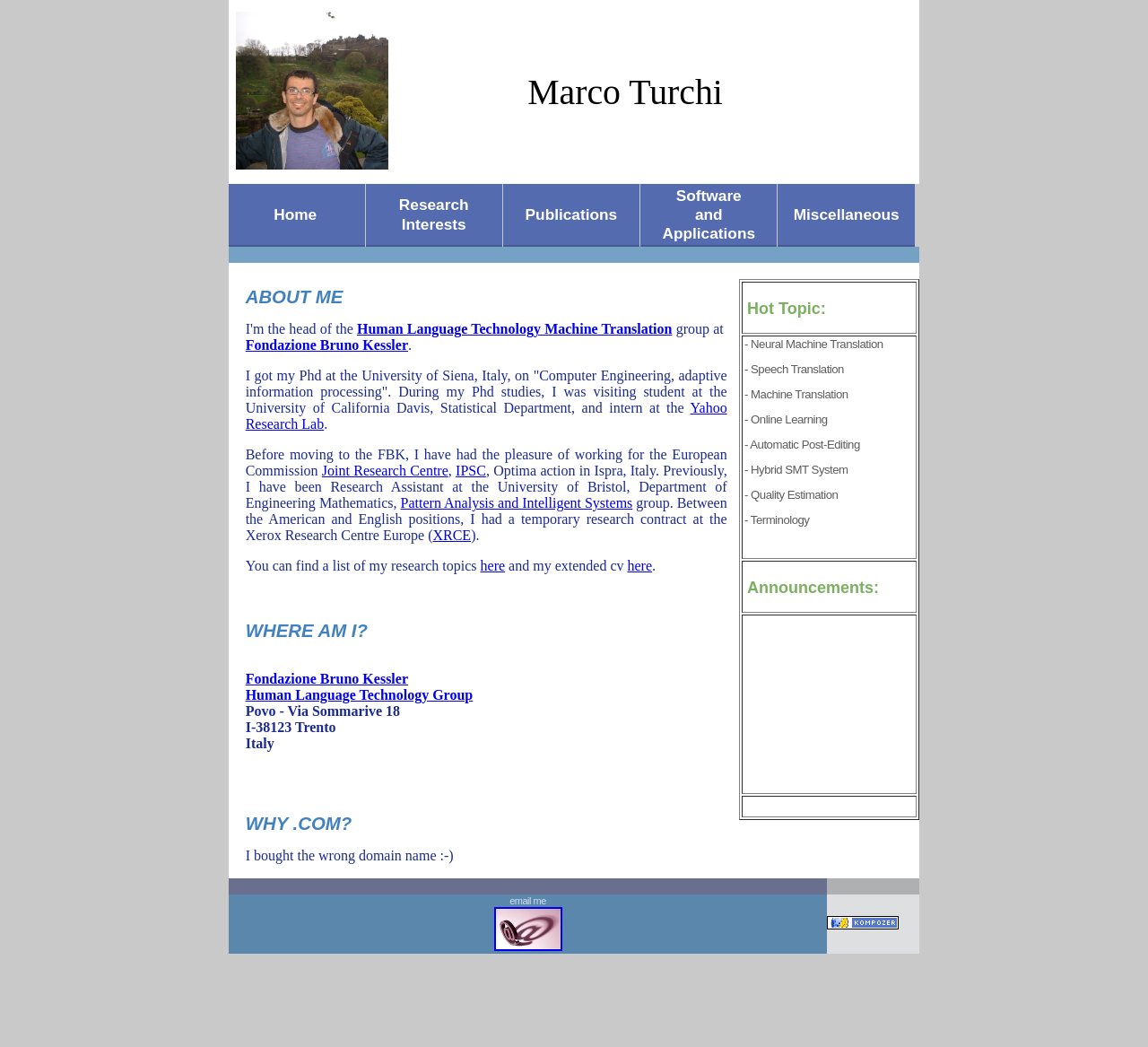Extract the bounding box coordinates for the UI element described by the text: "alt="My Picture"". The coordinates should be in the form of [left, top, right, bottom] with values between 0 and 1.

[0.205, 0.15, 0.338, 0.164]